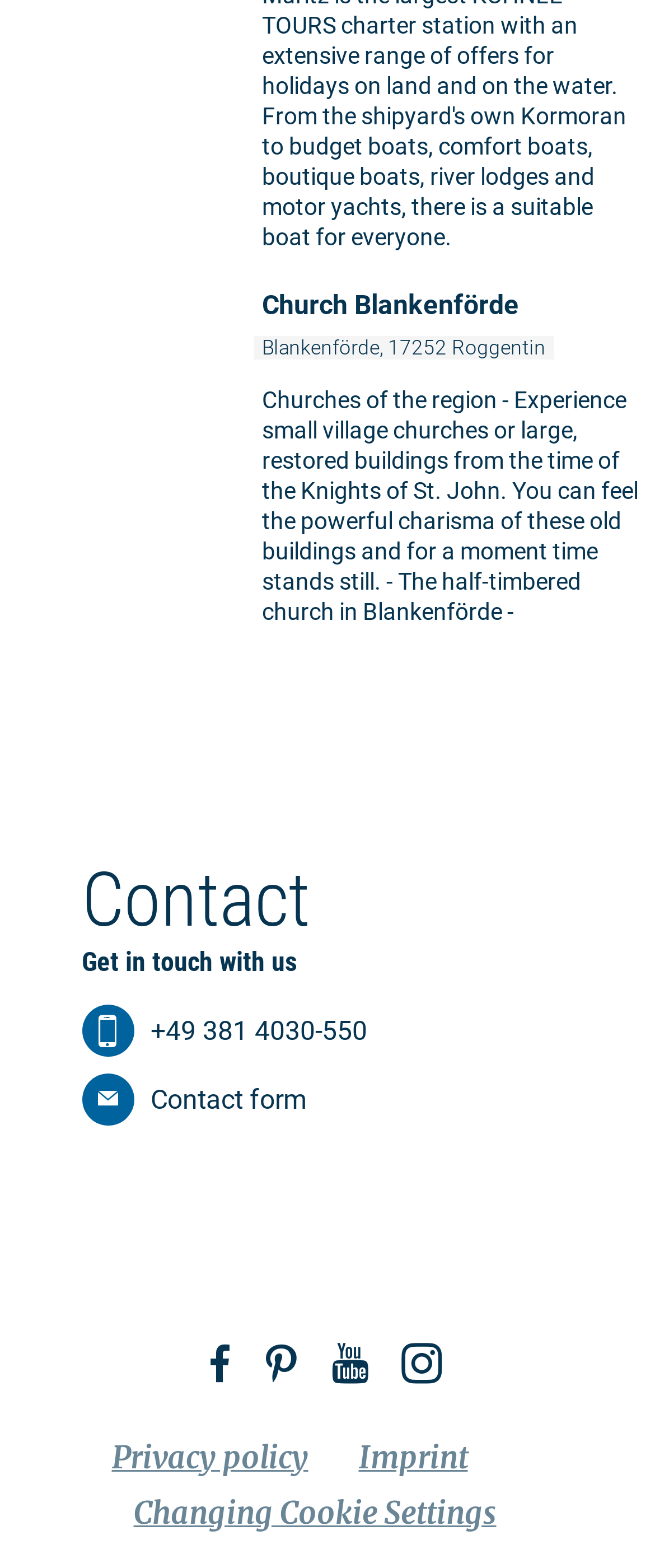Pinpoint the bounding box coordinates of the area that should be clicked to complete the following instruction: "Read more about Church Blankenförde". The coordinates must be given as four float numbers between 0 and 1, i.e., [left, top, right, bottom].

[0.0, 0.173, 1.0, 0.41]